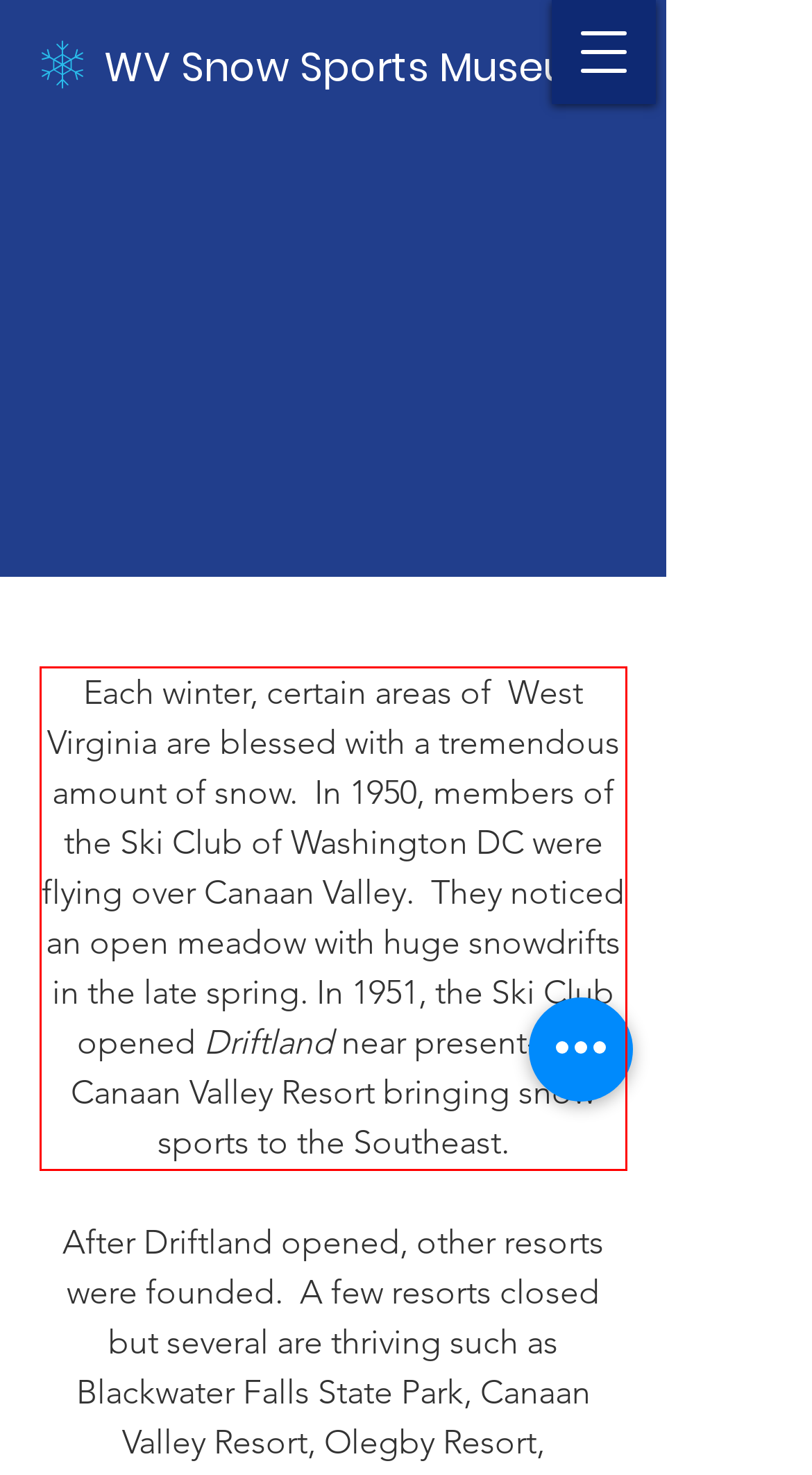Using the provided screenshot of a webpage, recognize the text inside the red rectangle bounding box by performing OCR.

Each winter, certain areas of West Virginia are blessed with a tremendous amount of snow. In 1950, members of the Ski Club of Washington DC were flying over Canaan Valley. They noticed an open meadow with huge snowdrifts in the late spring. In 1951, the Ski Club opened Driftland near present-day Canaan Valley Resort bringing snow sports to the Southeast.